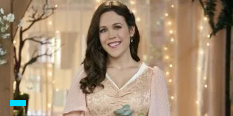Provide a comprehensive description of the image.

The image features Erin Krakow, a well-known actress. She is seen smiling warmly while wearing a stylish outfit that has a soft pink hue complemented by elegant details. The background is softly illuminated with twinkling lights, creating a warm and inviting atmosphere. Krakow's engaging presence and cheerful demeanor enhance the aesthetic of the scene, making it feel both festive and charming. This image captures her essence as a beloved figure in television, particularly known for her roles in romantic and heartwarming narratives.